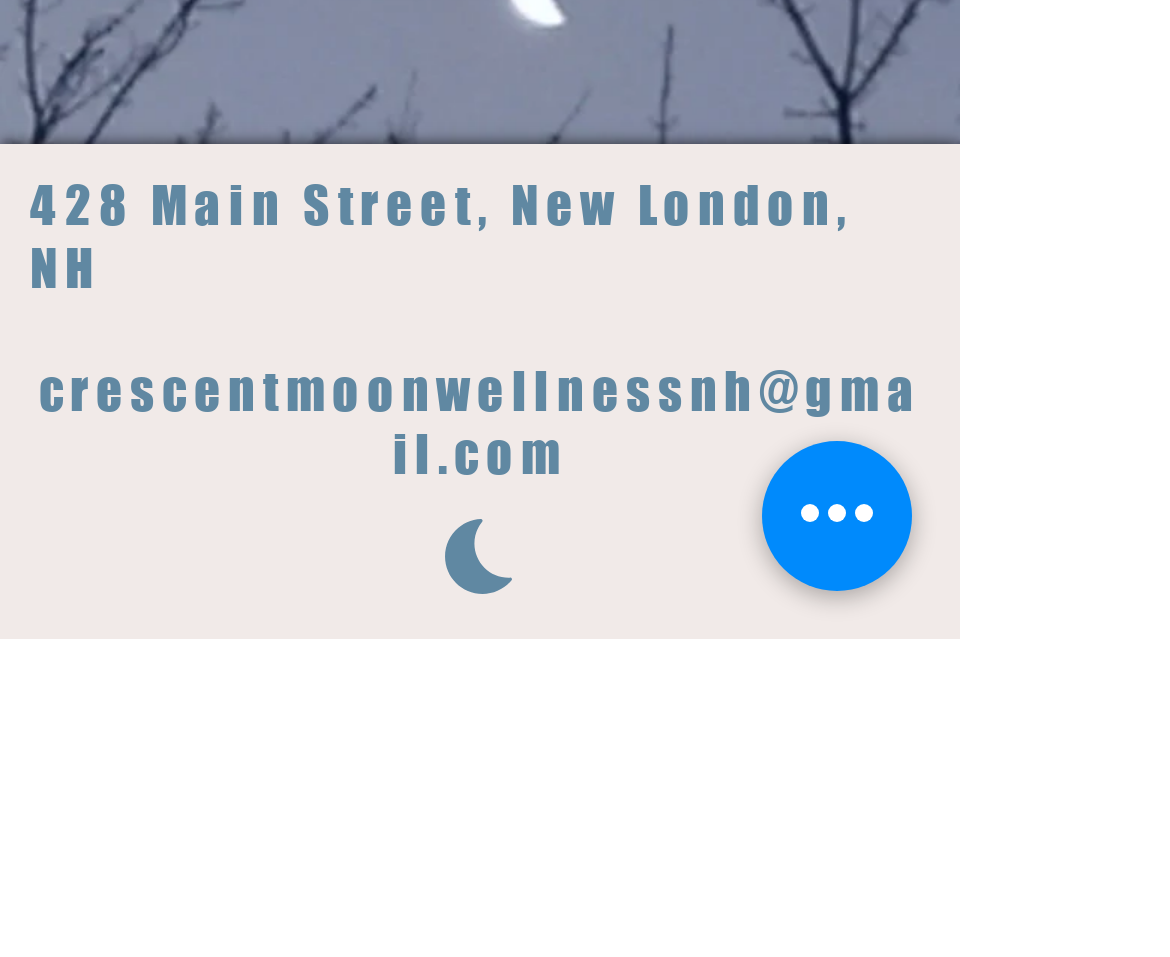Please find the bounding box for the UI element described by: "Previous PostPrevious".

None